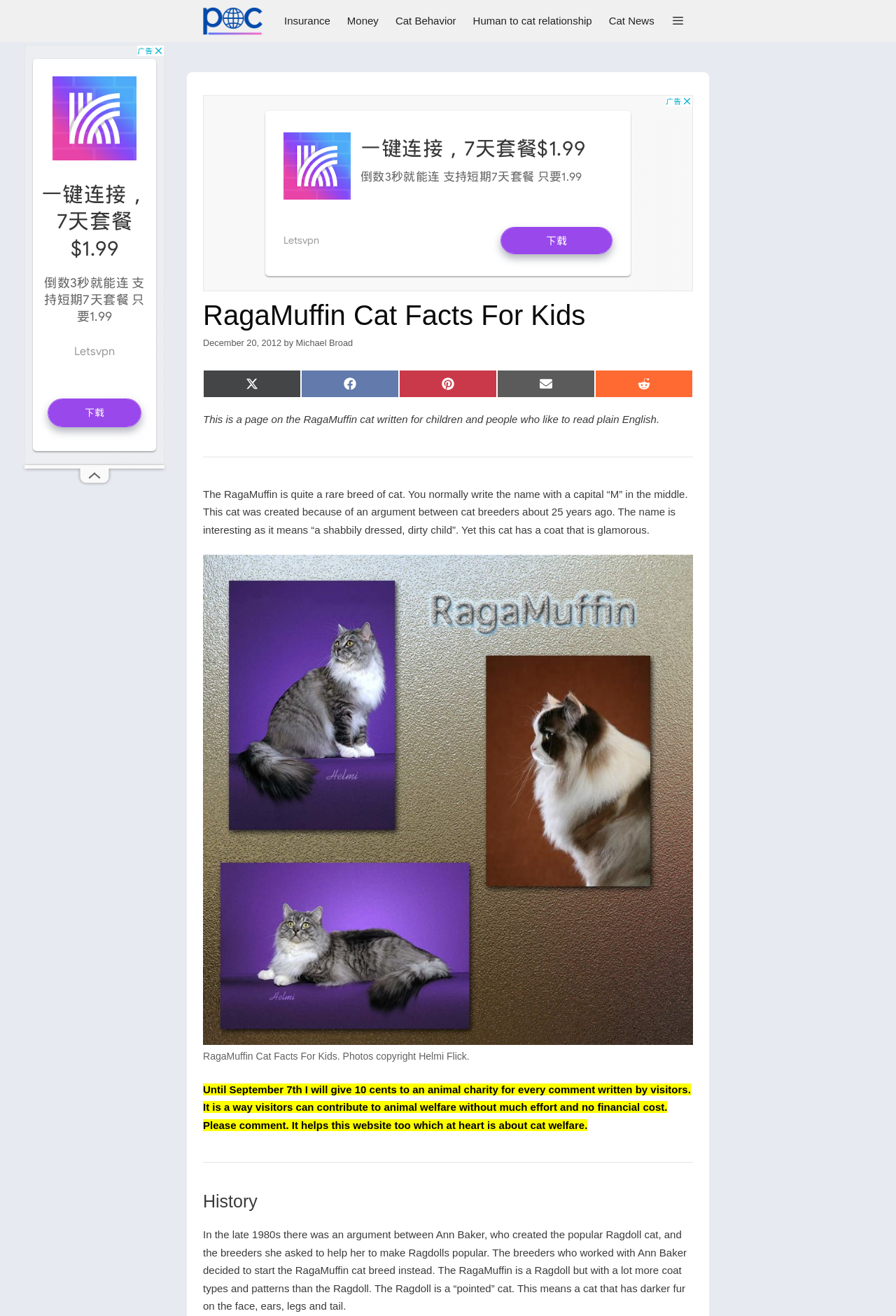Can you pinpoint the bounding box coordinates for the clickable element required for this instruction: "Click on the 'History' heading"? The coordinates should be four float numbers between 0 and 1, i.e., [left, top, right, bottom].

[0.227, 0.905, 0.773, 0.921]